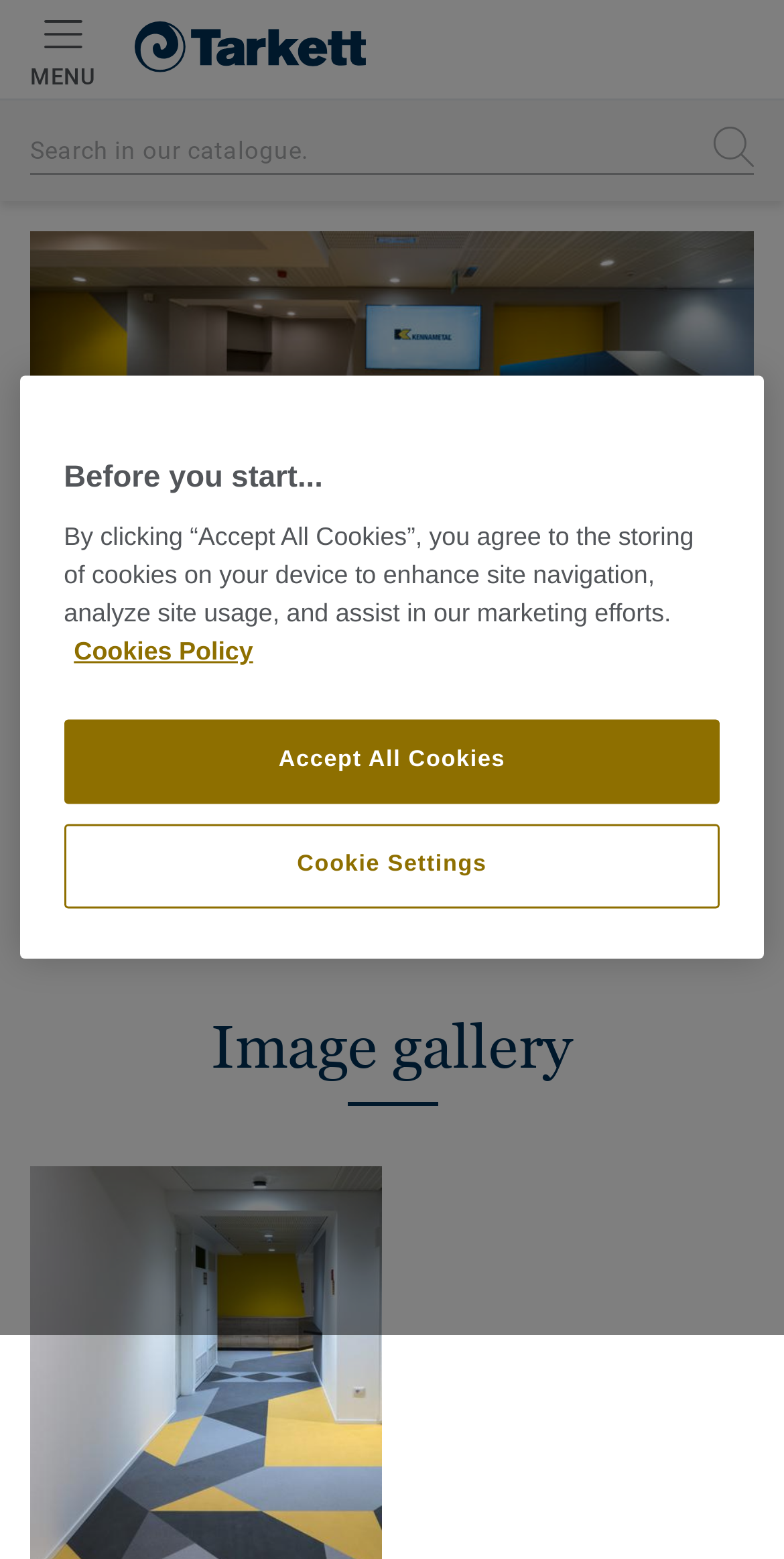Kindly determine the bounding box coordinates for the clickable area to achieve the given instruction: "Click the Tarkett Logo".

[0.172, 0.028, 0.467, 0.053]